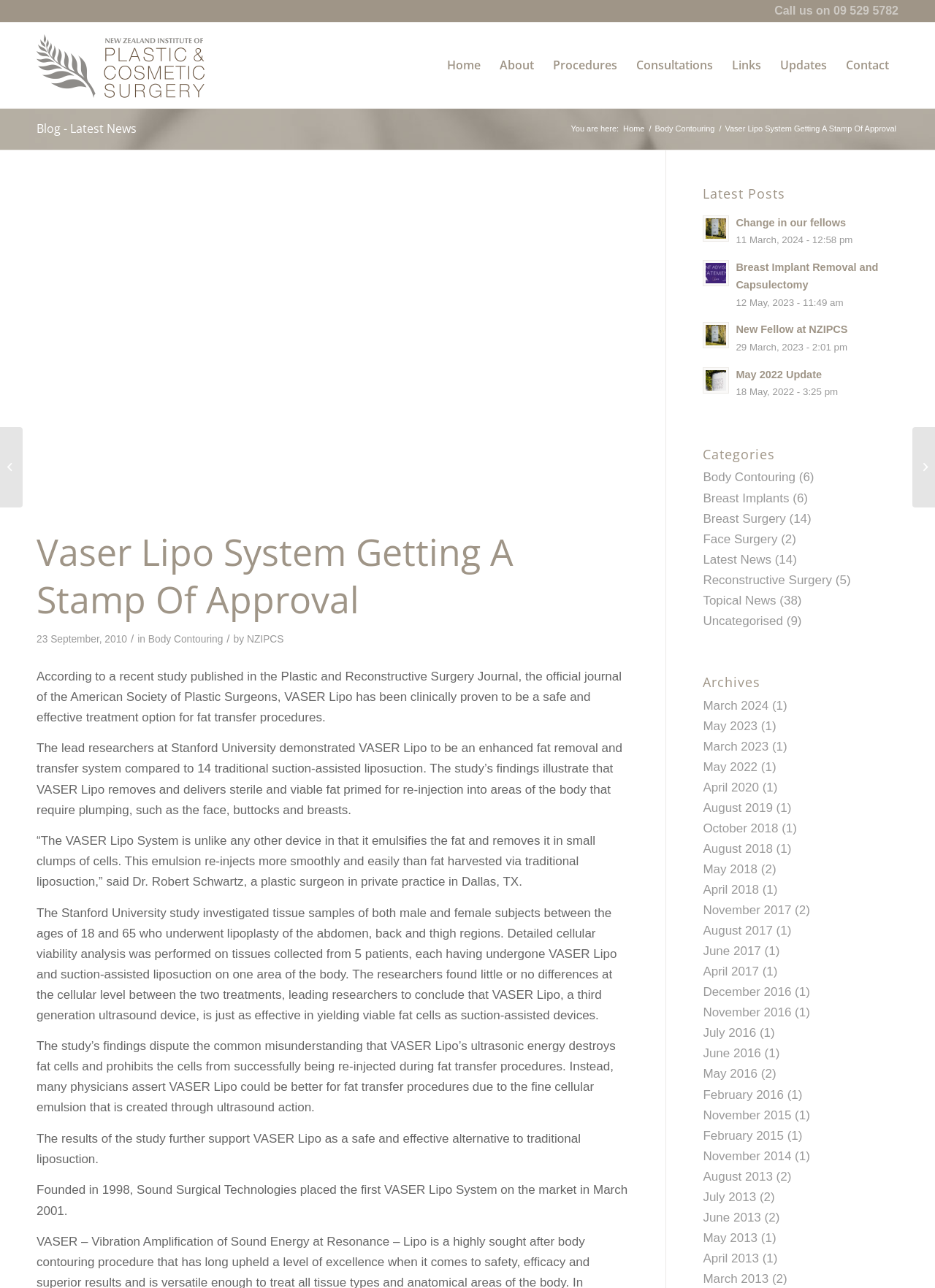Identify the bounding box coordinates of the area you need to click to perform the following instruction: "Visit the NZ Institute of Plastic and Cosmetic Surgery website".

[0.039, 0.018, 0.219, 0.084]